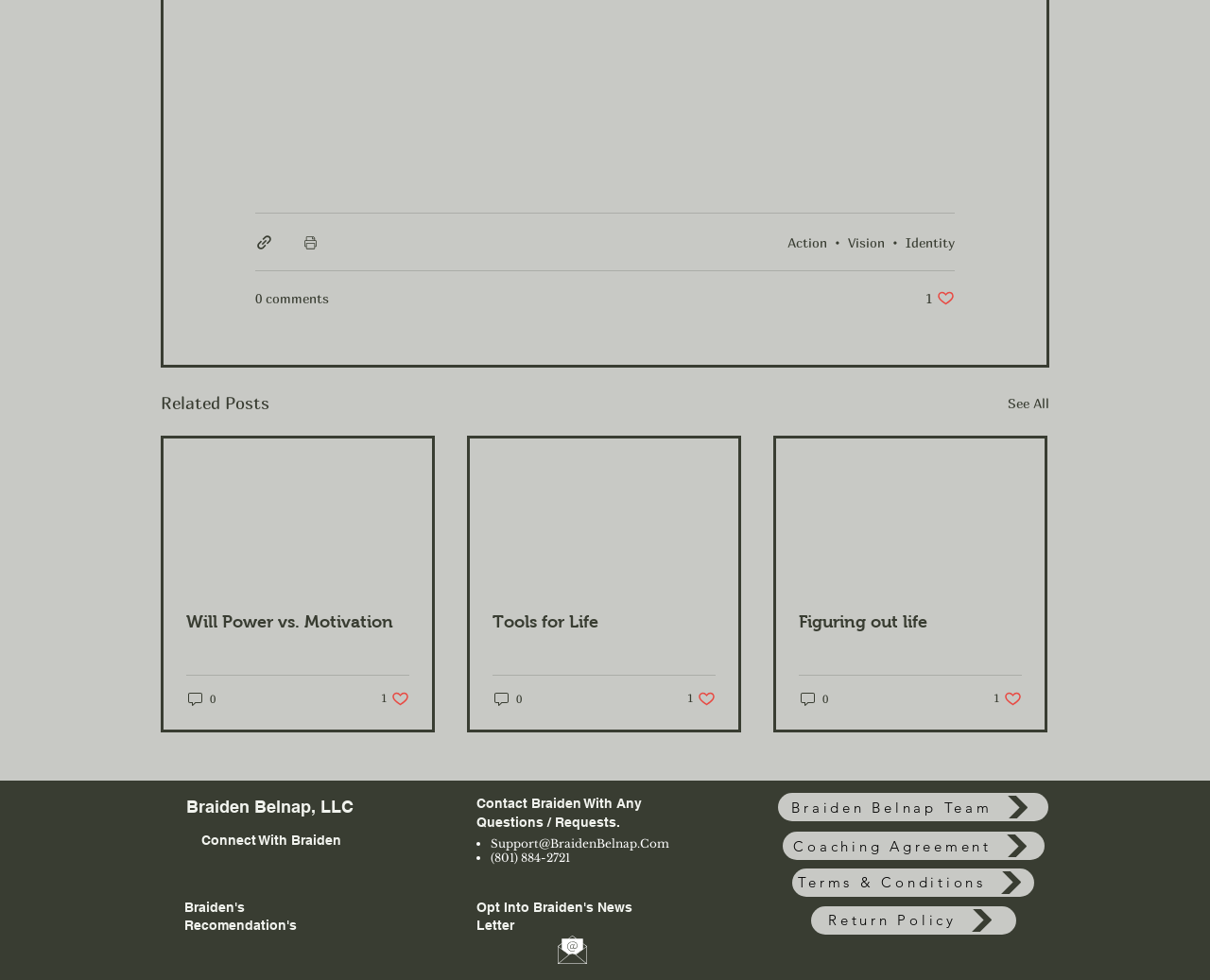Please give a one-word or short phrase response to the following question: 
What social media platforms are listed in the 'Social Bar'?

Instagram, Facebook, TikTok, Youtube, Apple Music, LinkedIn